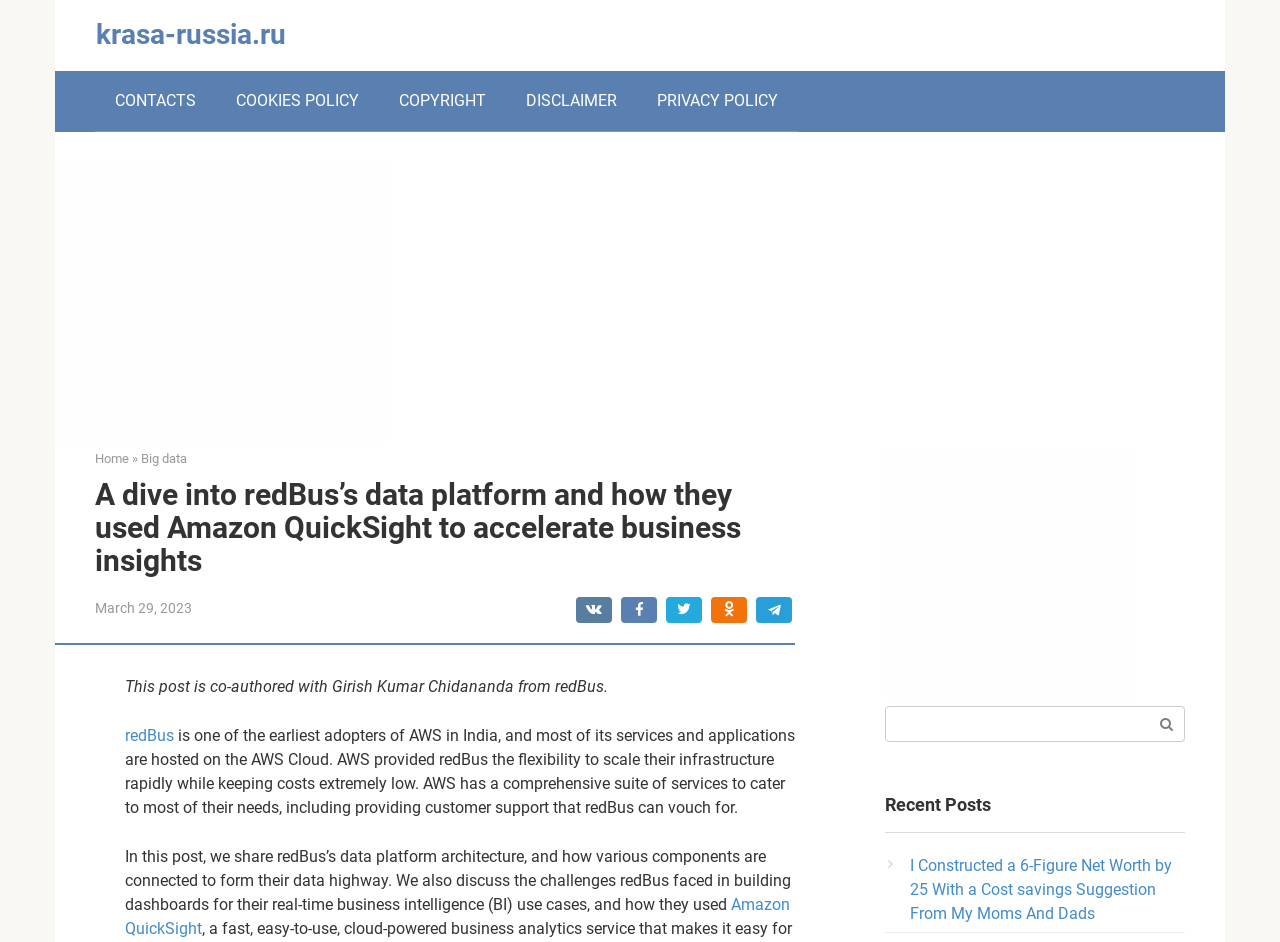Use a single word or phrase to answer the following:
What is the purpose of AWS for redBus?

to scale infrastructure rapidly while keeping costs low